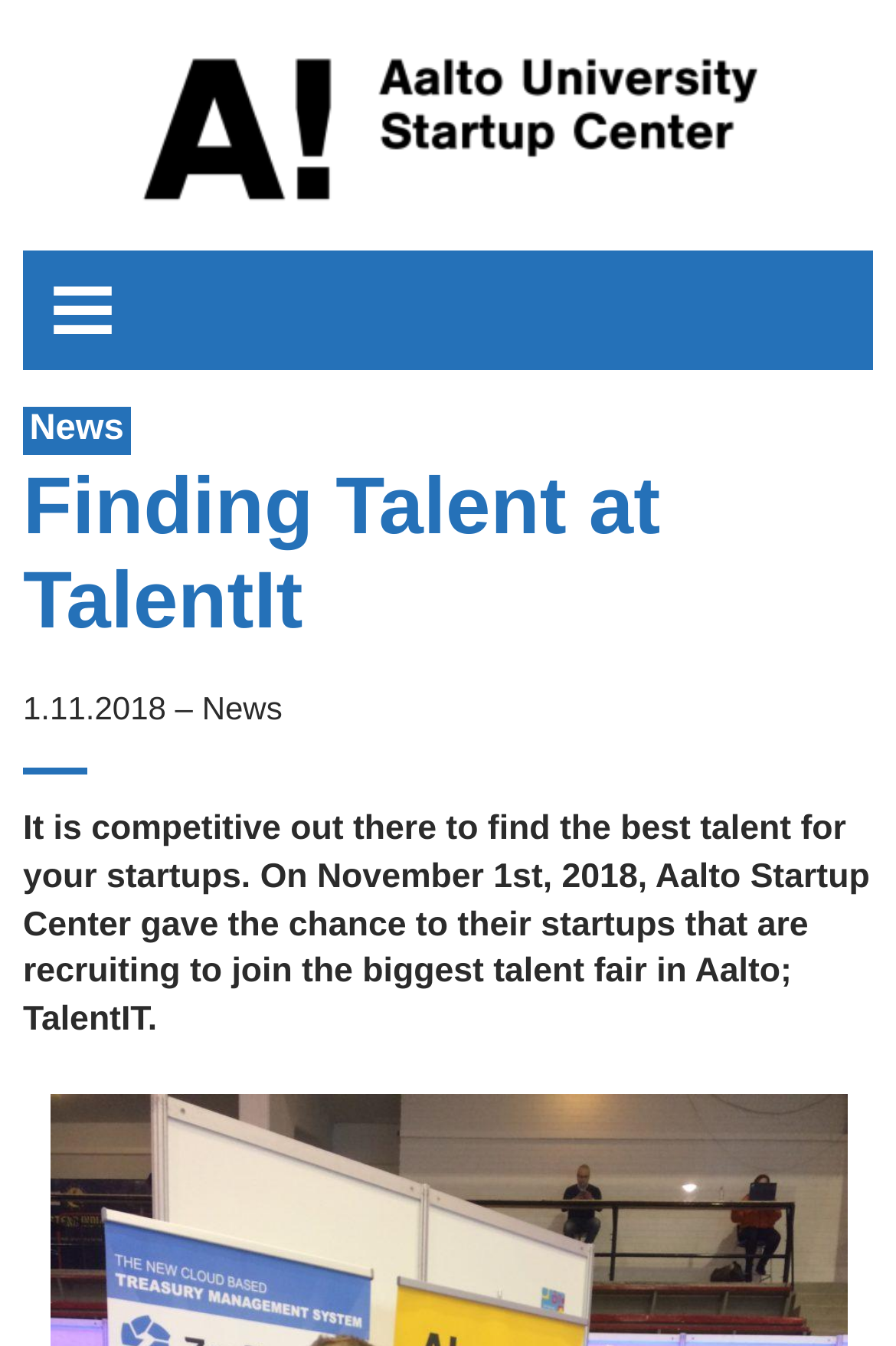What is the theme of the news article?
Look at the image and respond with a one-word or short-phrase answer.

Recruiting talent for startups